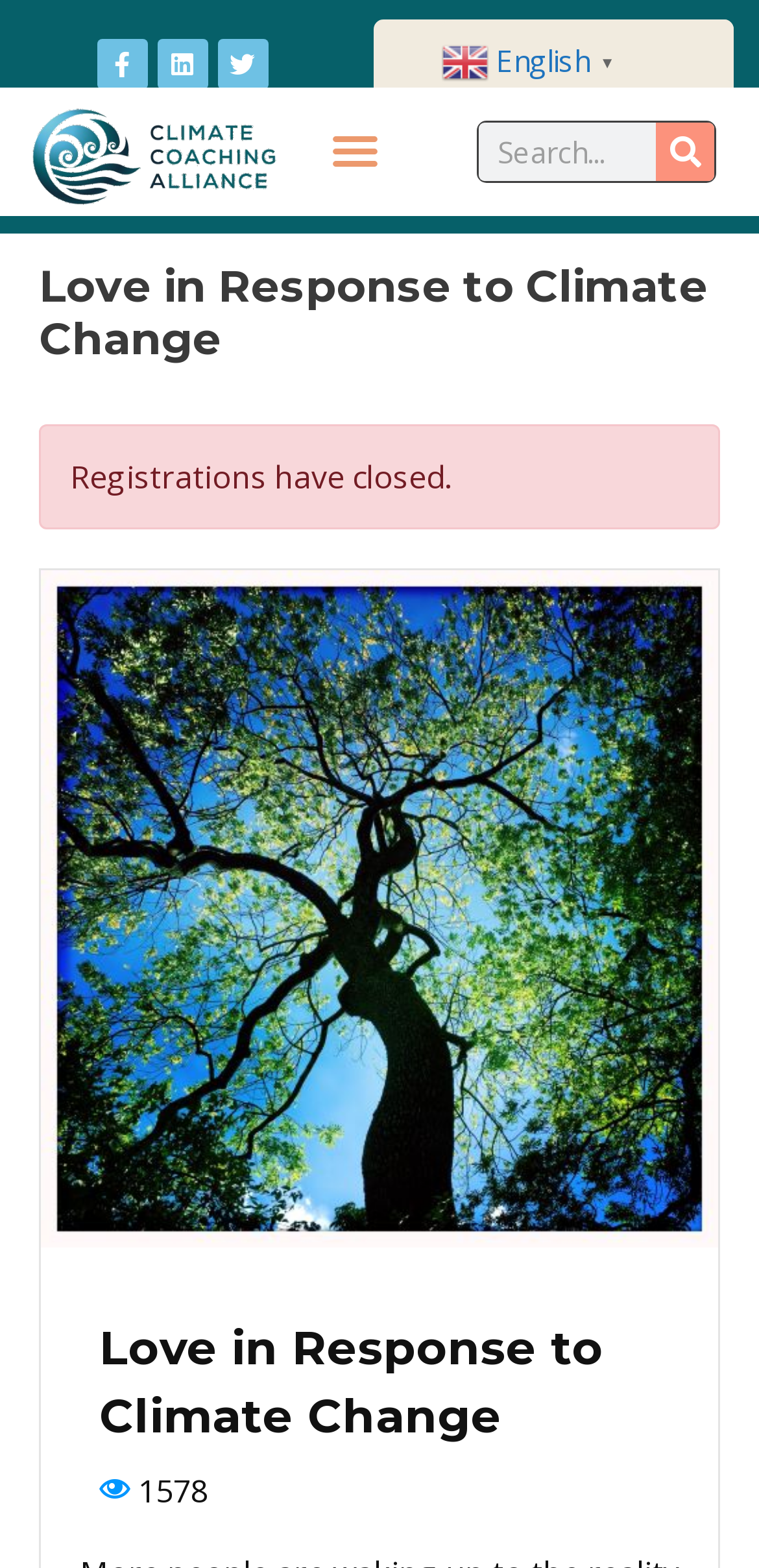What is the status of registrations?
Please provide a full and detailed response to the question.

I read the text on the webpage, which states 'Registrations have closed'.